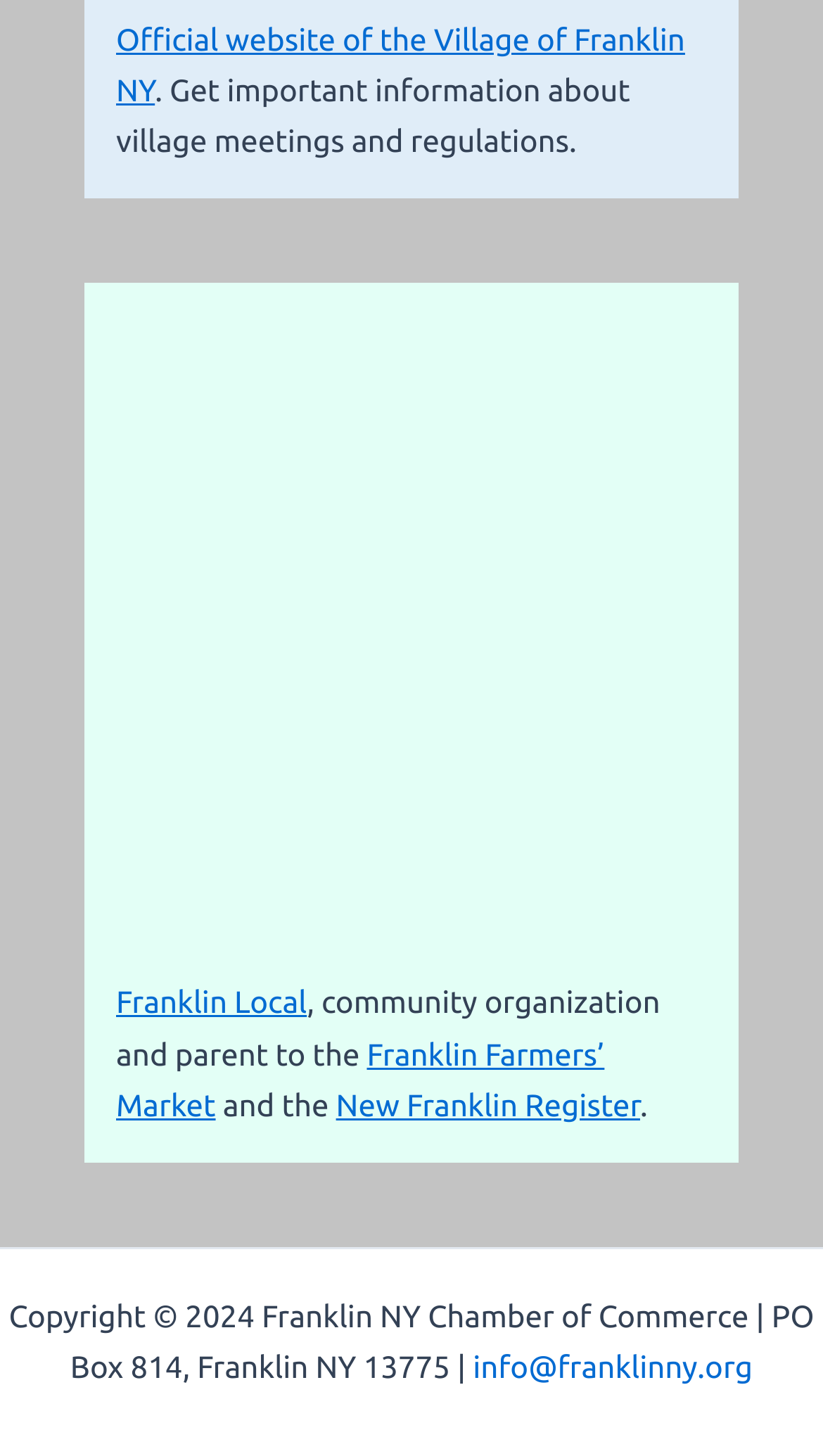Extract the bounding box coordinates for the UI element described as: "Franklin Farmers’ Market".

[0.141, 0.711, 0.734, 0.77]